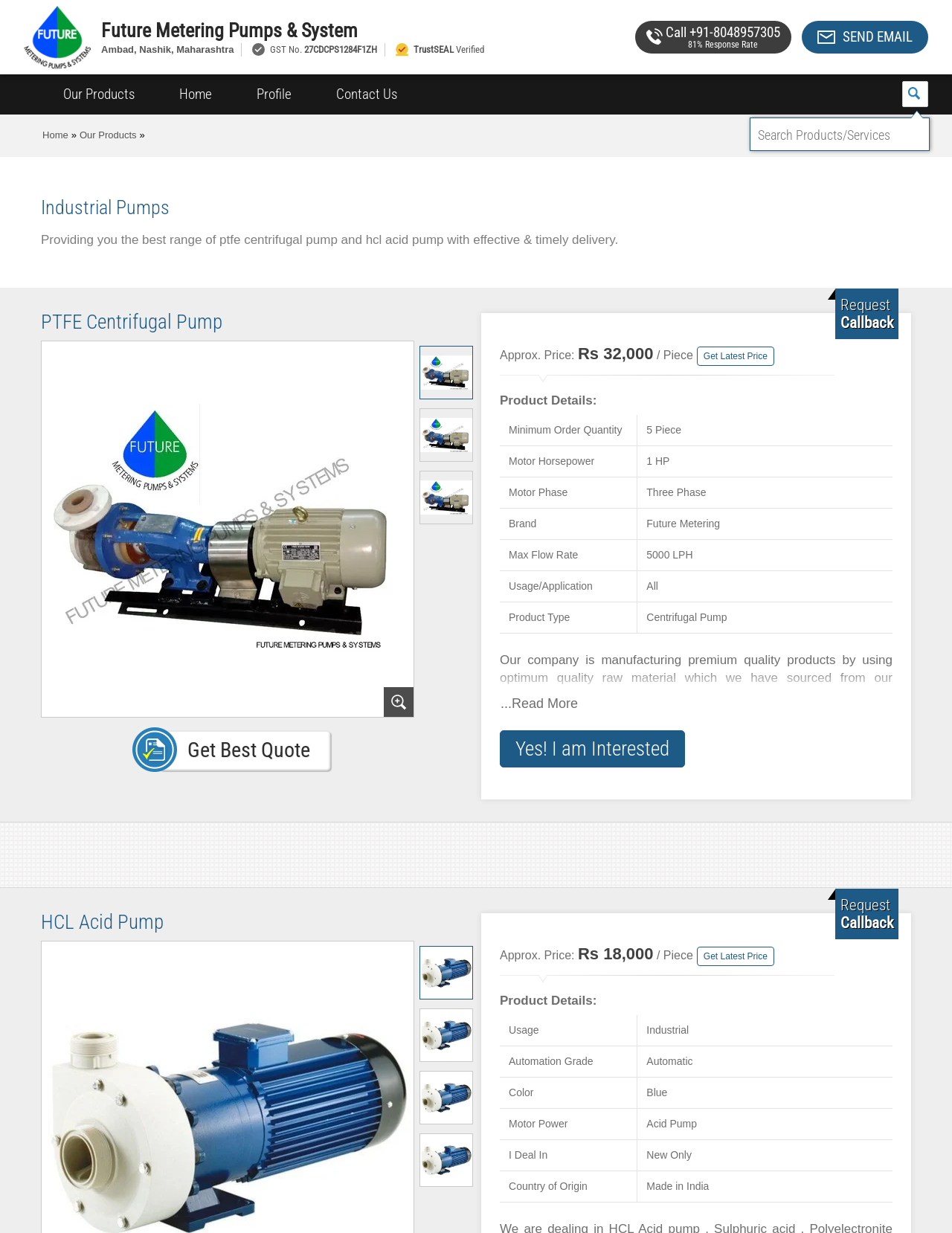What is the price range of the PTFE Centrifugal Pump?
Respond with a short answer, either a single word or a phrase, based on the image.

Rs 32,000